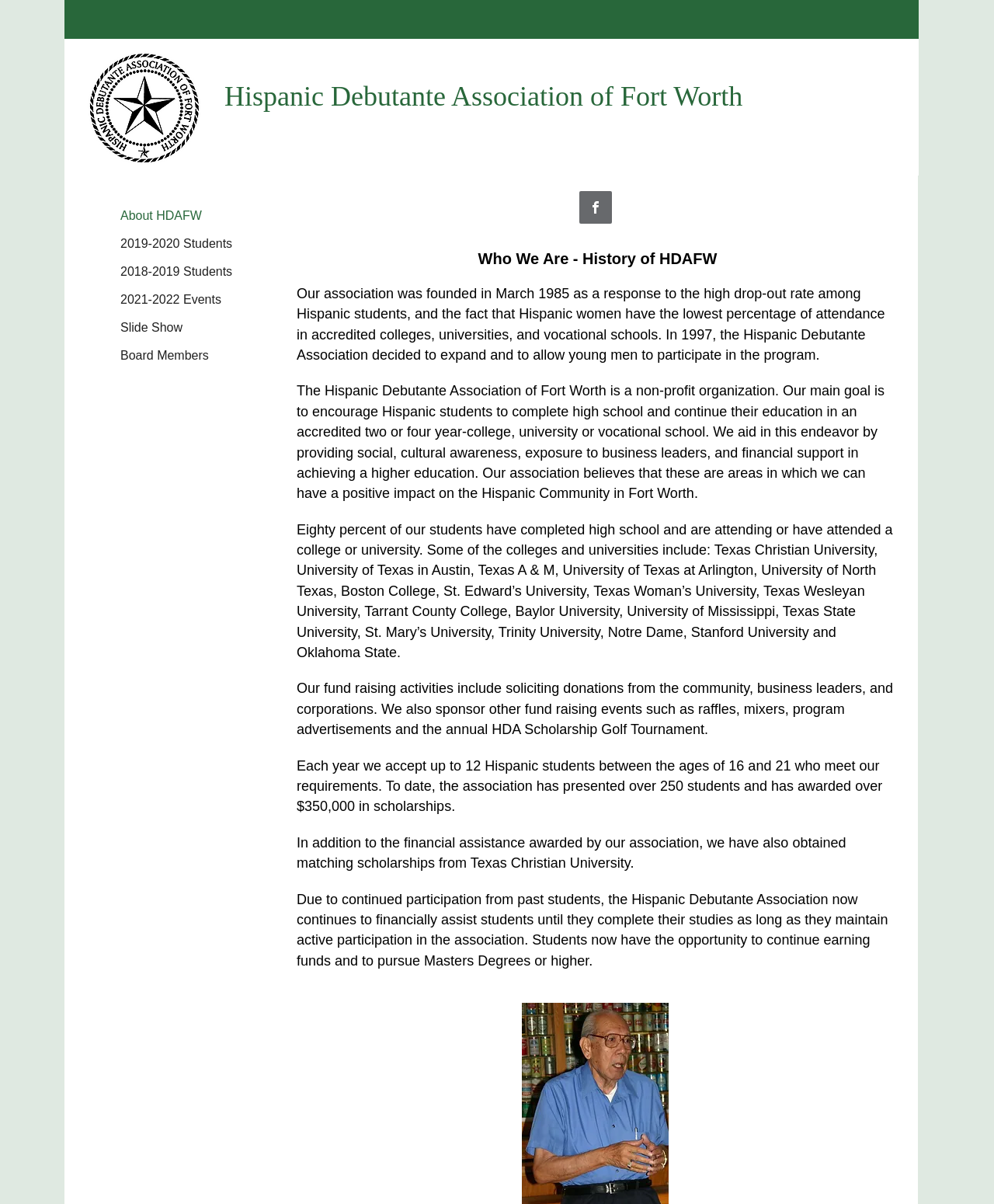What is the name of the organization?
Please ensure your answer is as detailed and informative as possible.

The name of the organization can be found in the heading element with the text 'Hispanic Debutante Association of Fort Worth' at the top of the webpage.